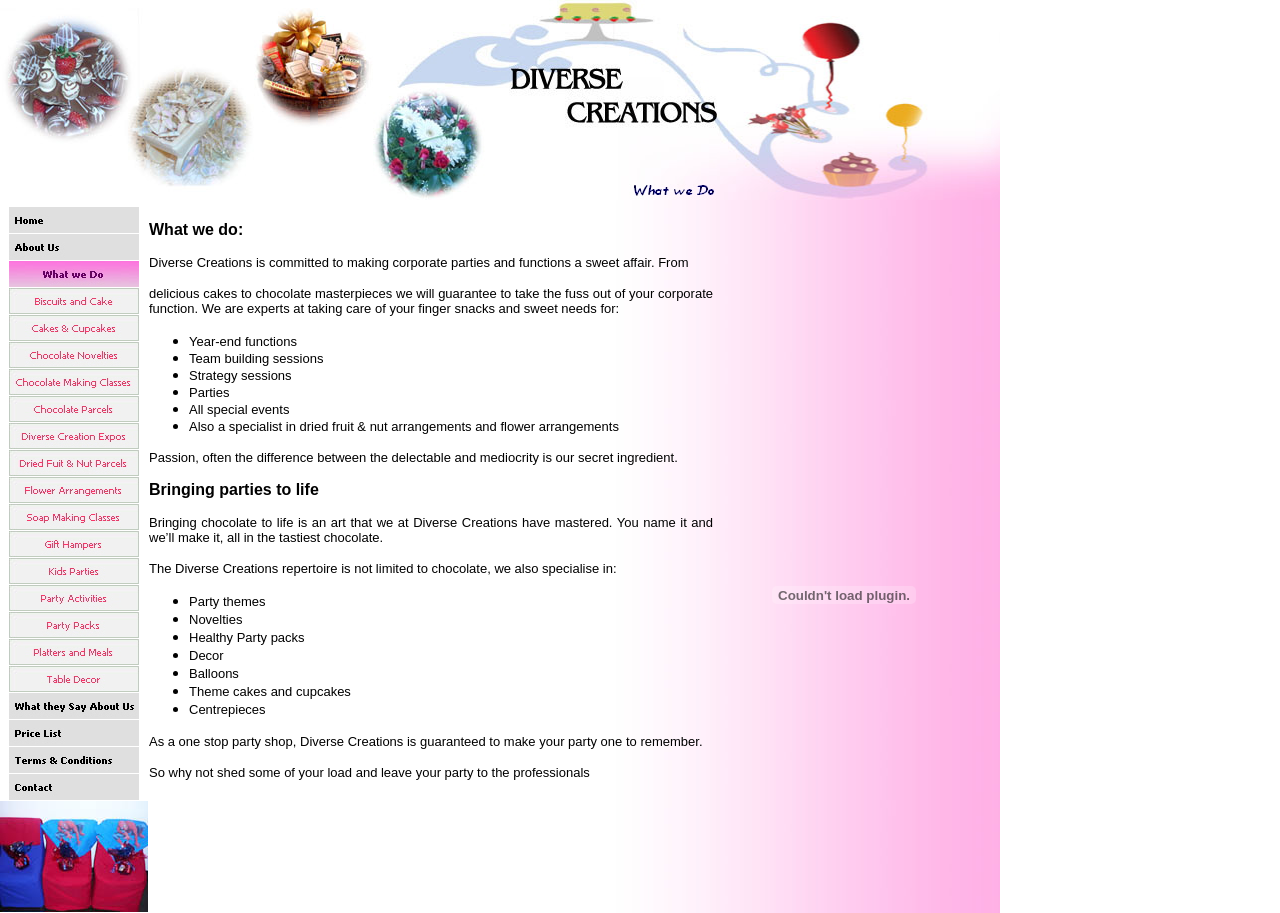Reply to the question with a brief word or phrase: What type of image is presented in the banner?

Party-related